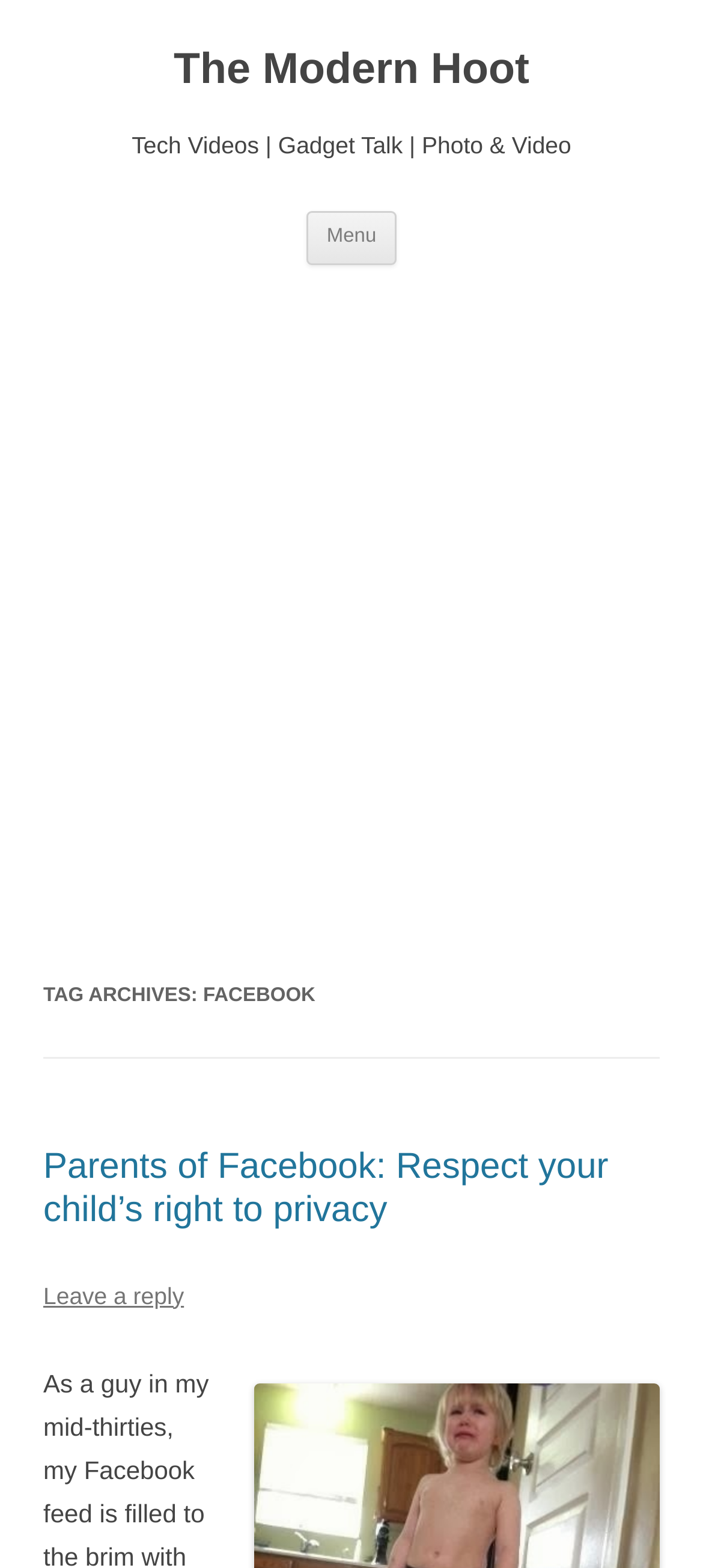What is the title of the first article?
Use the image to answer the question with a single word or phrase.

Parents of Facebook: Respect your child’s right to privacy